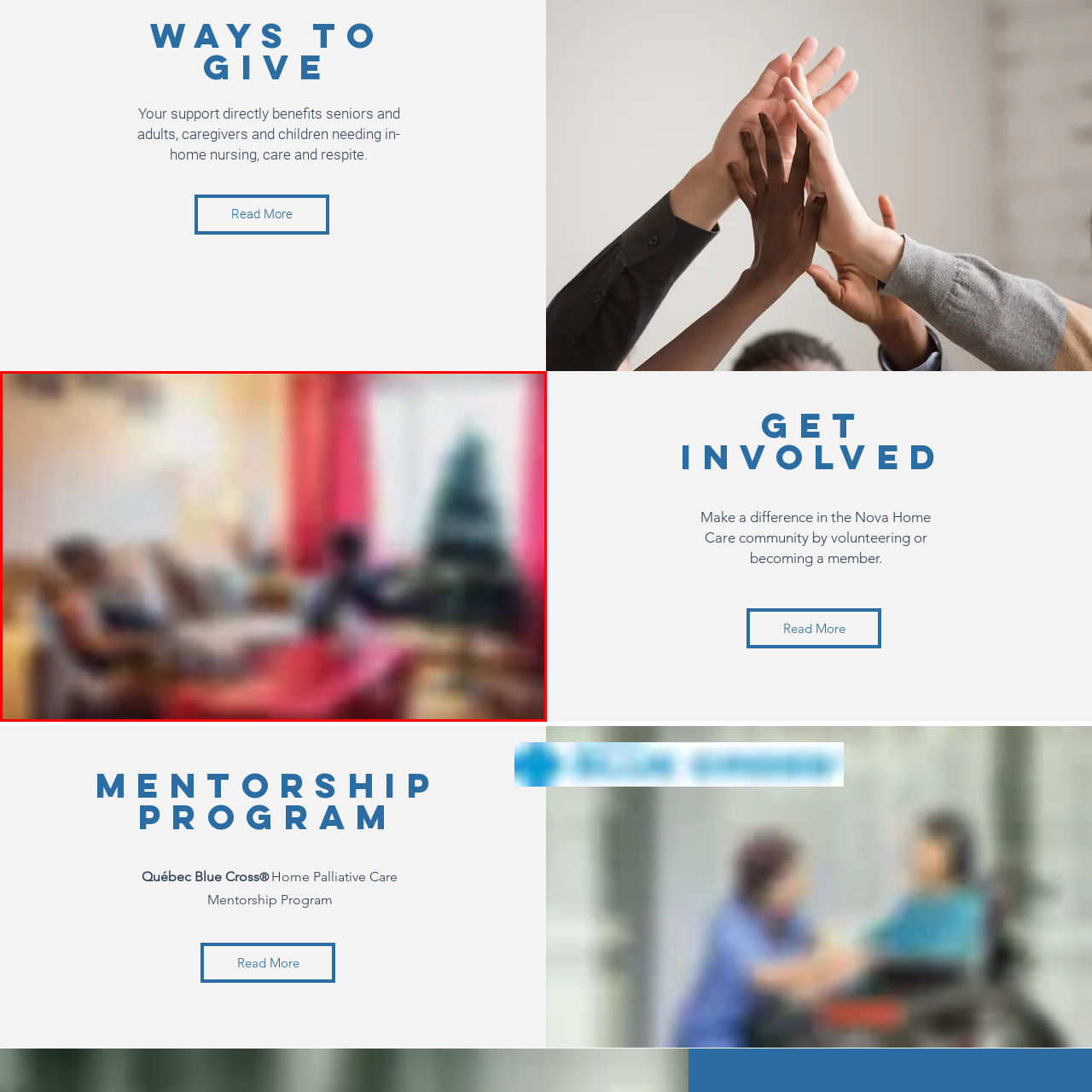Describe in detail what is depicted in the image enclosed by the red lines.

The image depicts a cozy indoor setting where two individuals are engaged in a warm interaction. One person is seated comfortably on a couch, while the other appears to be reaching out, possibly sharing a moment or assisting with something. The room is decorated in a welcoming manner, featuring soft lighting and a vibrant red curtain that adds warmth to the space. In the background, a partially visible Christmas tree enhances the homey atmosphere, suggesting a festive spirit. This scene reflects a sense of care and companionship, resonating with the theme of community support and personal connections emphasized in the surrounding content about giving and involvement in home care initiatives.